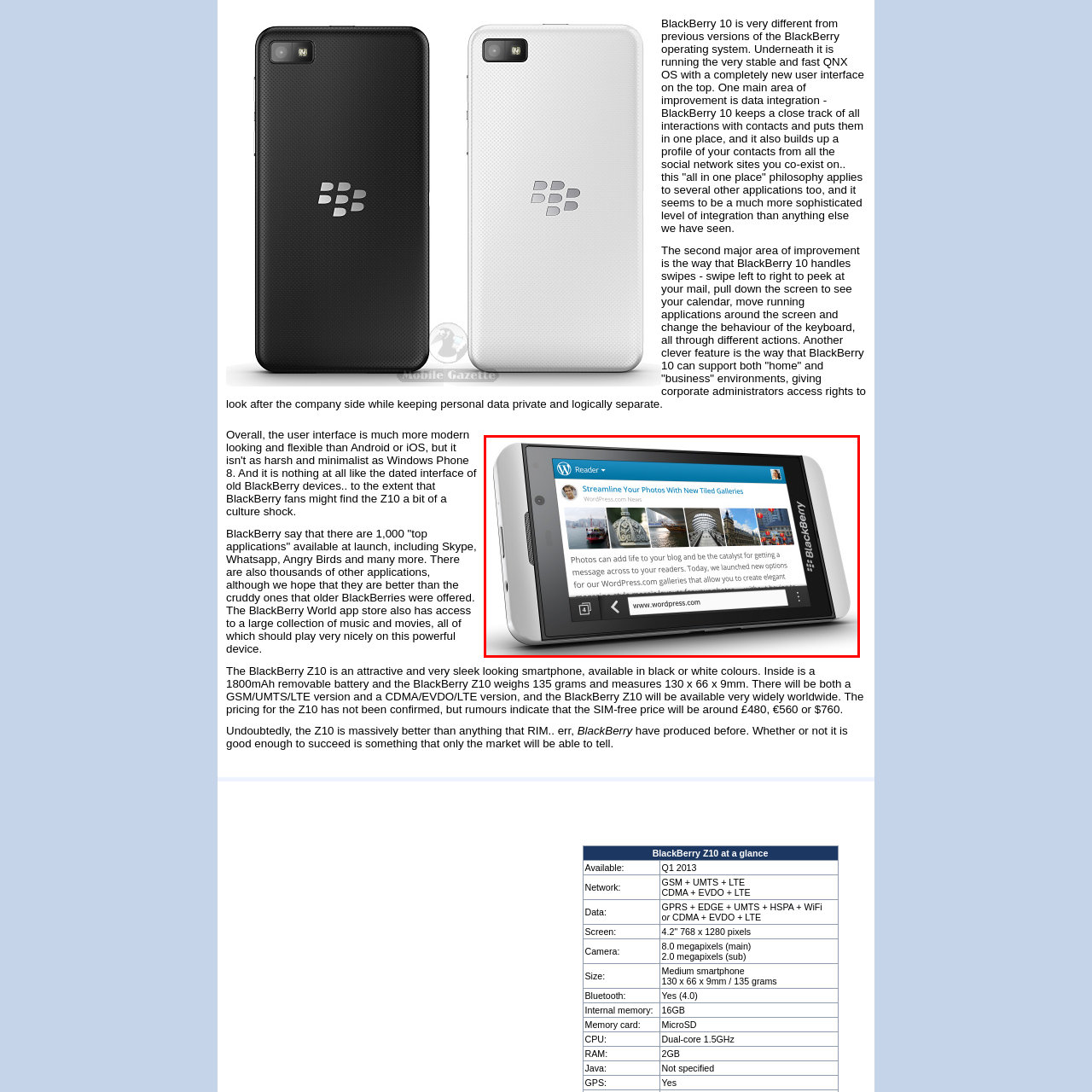What application is displayed on the screen?  
Carefully review the image highlighted by the red outline and respond with a comprehensive answer based on the image's content.

The vibrant touchscreen of the BlackBerry Z10 is showcasing the BlackBerry 10 interface, and on the screen, the WordPress Reader application is displayed, showing a blog post titled 'Streamline Your Photos With New Tiled Galleries'.